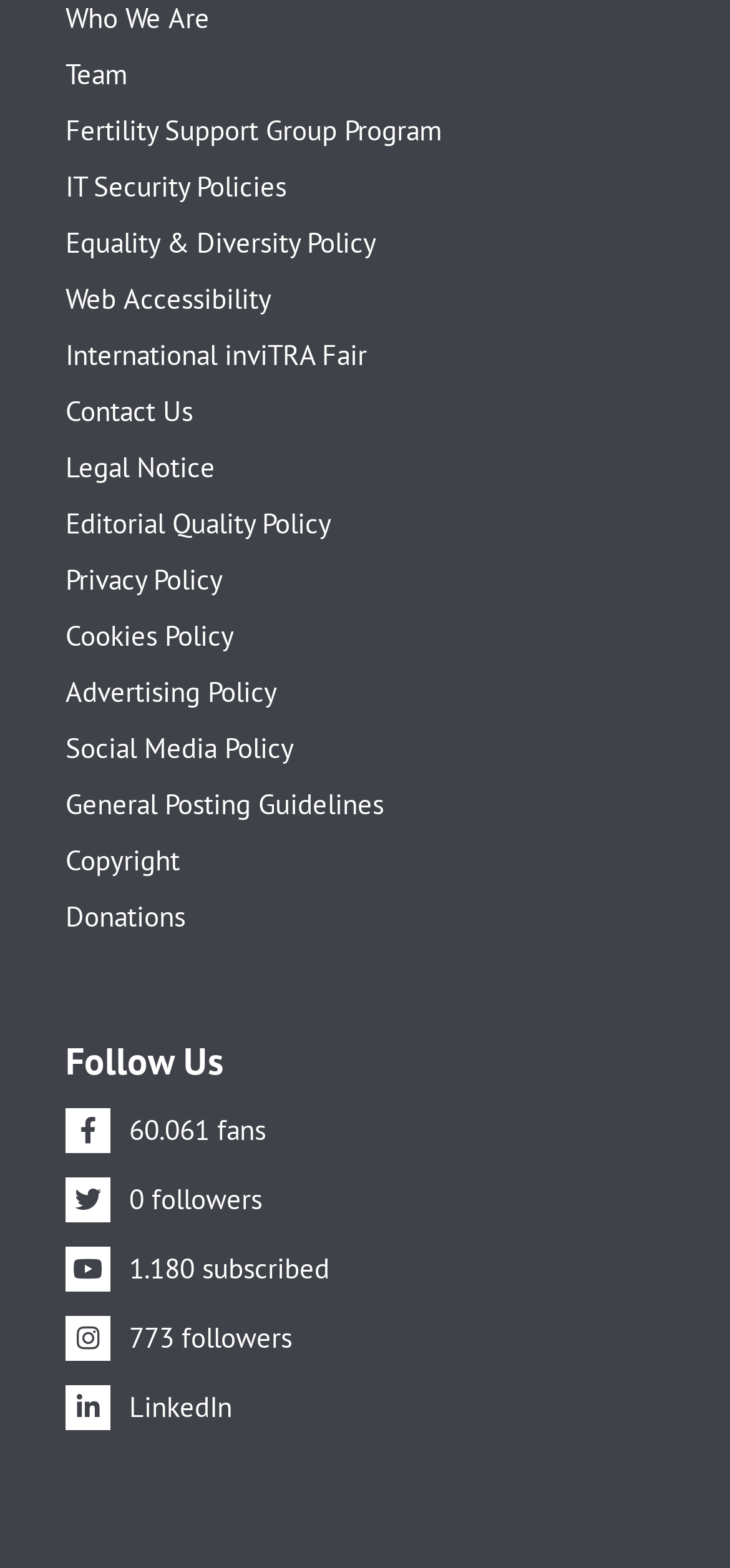Determine the bounding box coordinates for the clickable element required to fulfill the instruction: "Contact Us". Provide the coordinates as four float numbers between 0 and 1, i.e., [left, top, right, bottom].

[0.09, 0.253, 0.91, 0.271]